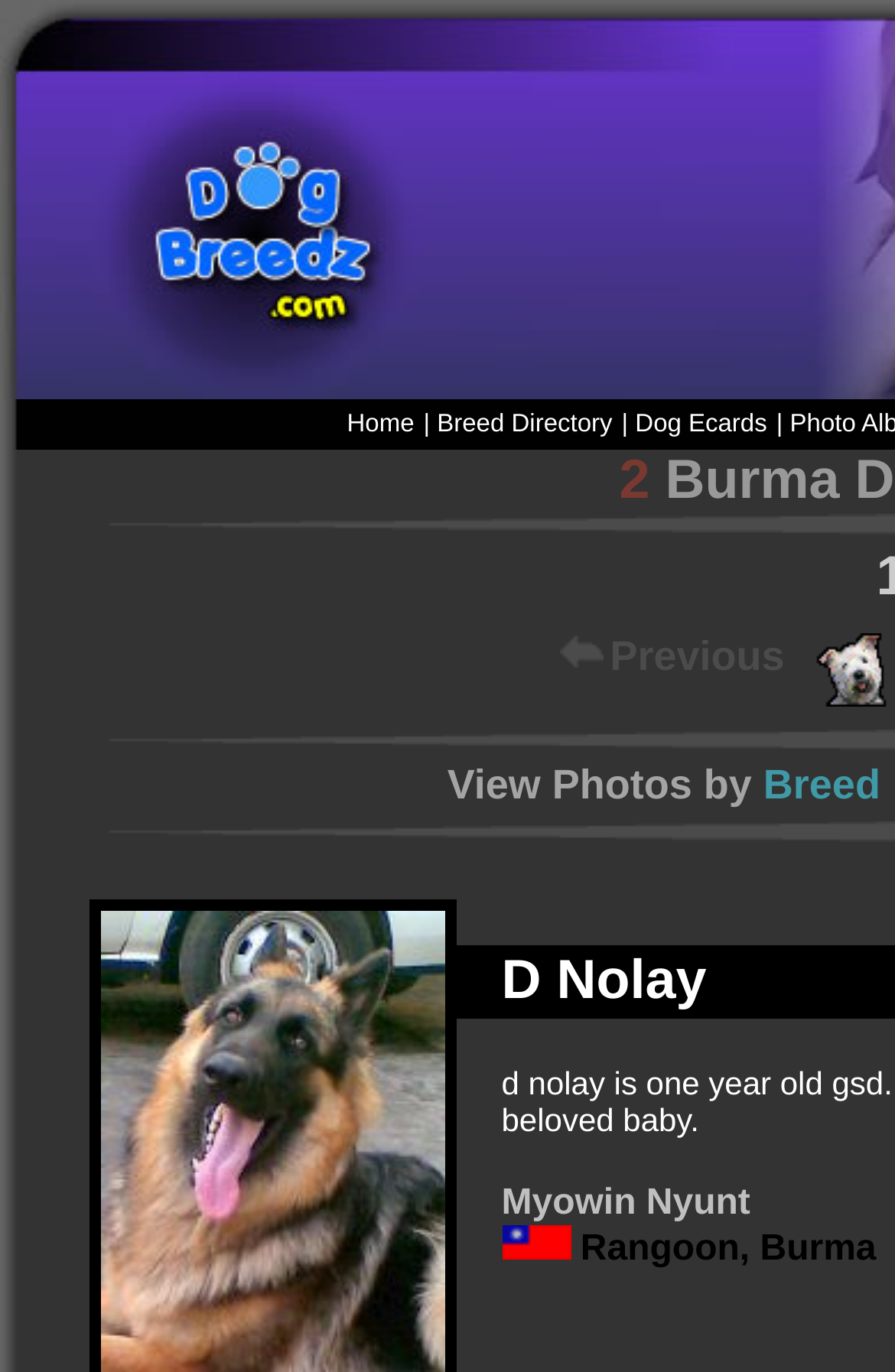Determine the bounding box for the UI element described here: "Breed Directory".

[0.488, 0.299, 0.684, 0.319]